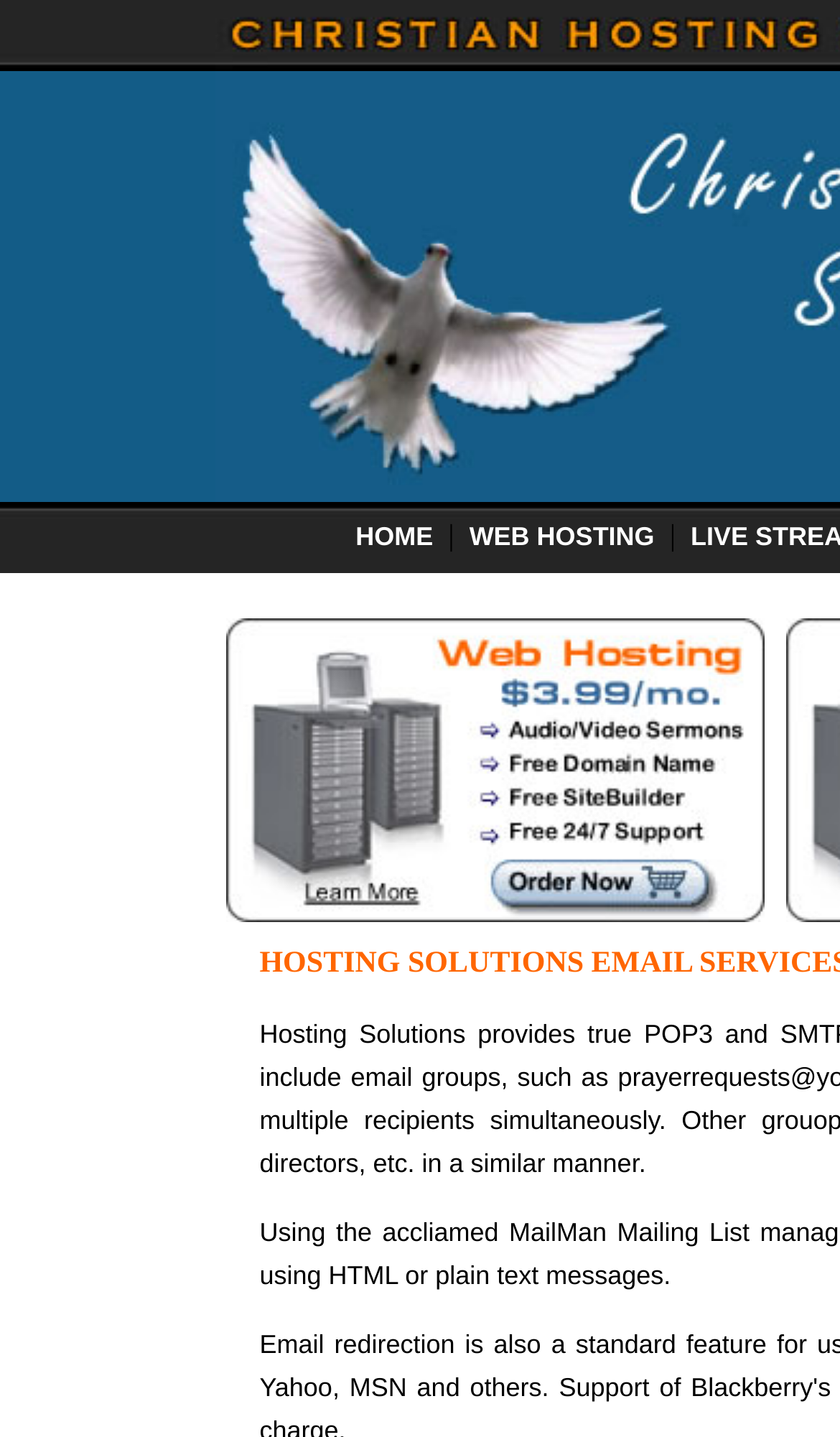What is the main purpose of this website?
Please provide a single word or phrase as your answer based on the image.

Church website hosting